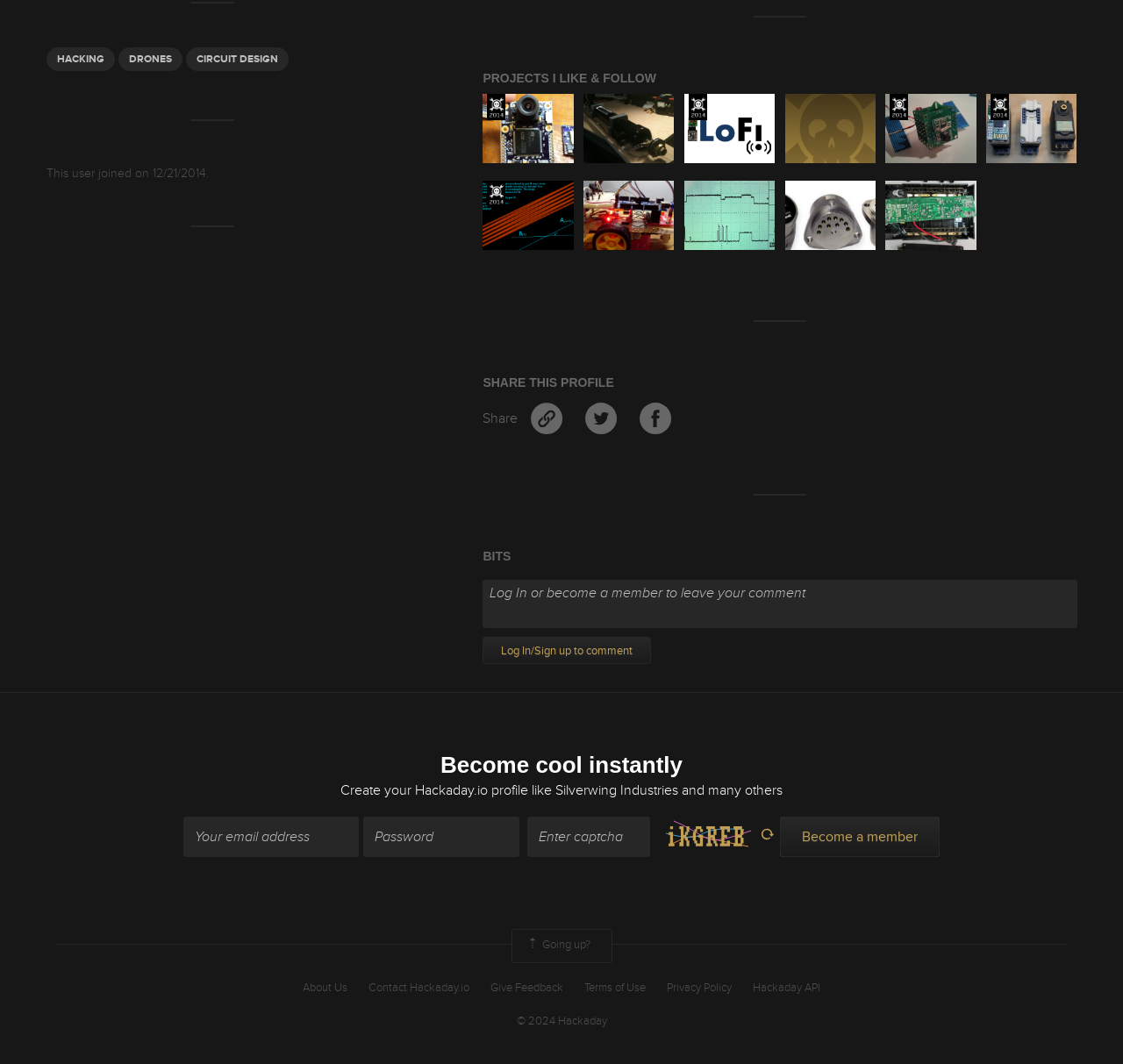Specify the bounding box coordinates of the element's area that should be clicked to execute the given instruction: "Follow the 'PROJECTS I LIKE & FOLLOW' heading". The coordinates should be four float numbers between 0 and 1, i.e., [left, top, right, bottom].

[0.43, 0.066, 0.959, 0.082]